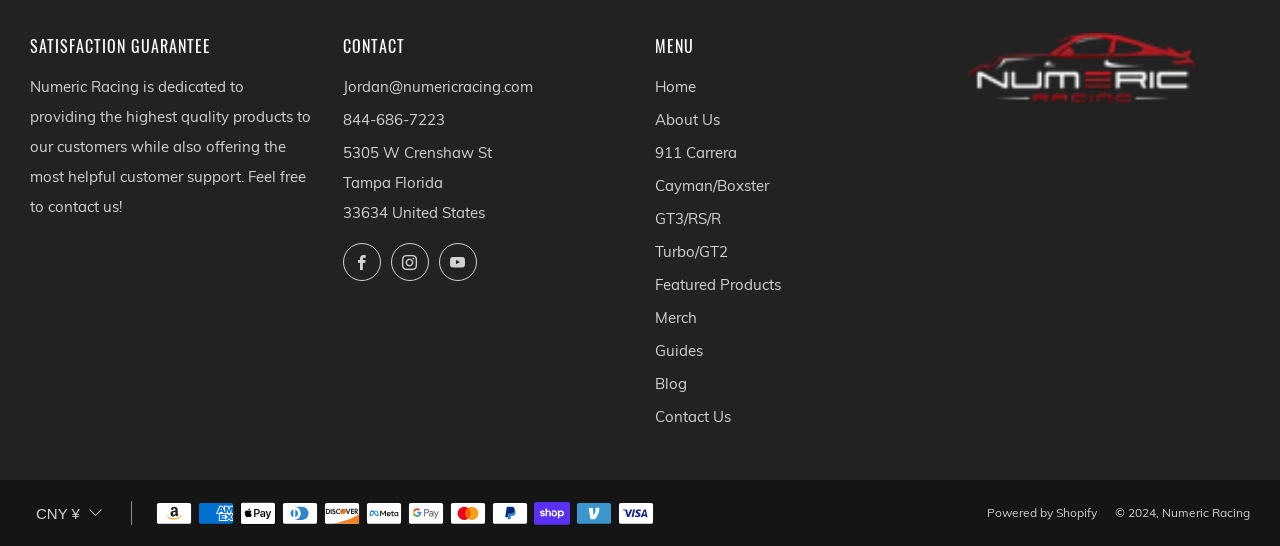Could you locate the bounding box coordinates for the section that should be clicked to accomplish this task: "View the blog".

[0.512, 0.685, 0.537, 0.72]